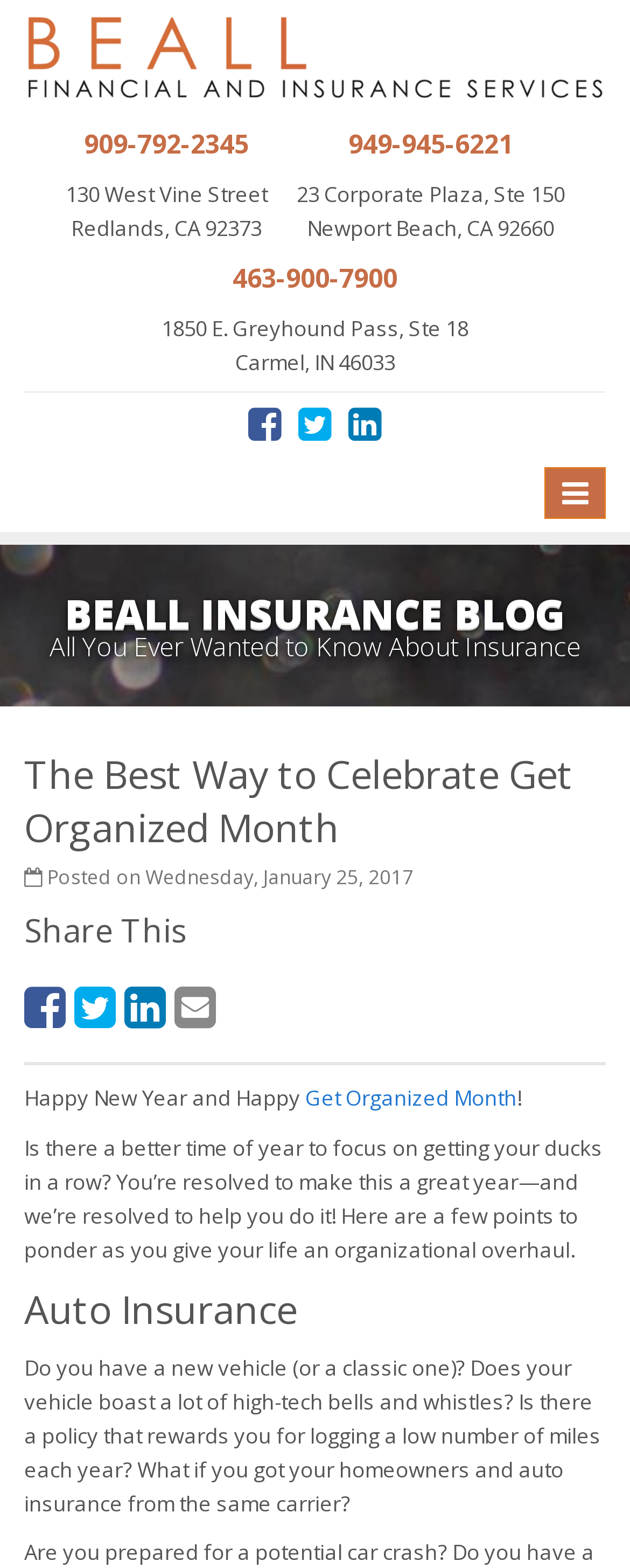Please find the bounding box coordinates of the section that needs to be clicked to achieve this instruction: "Read the blog post".

[0.038, 0.477, 0.962, 0.545]